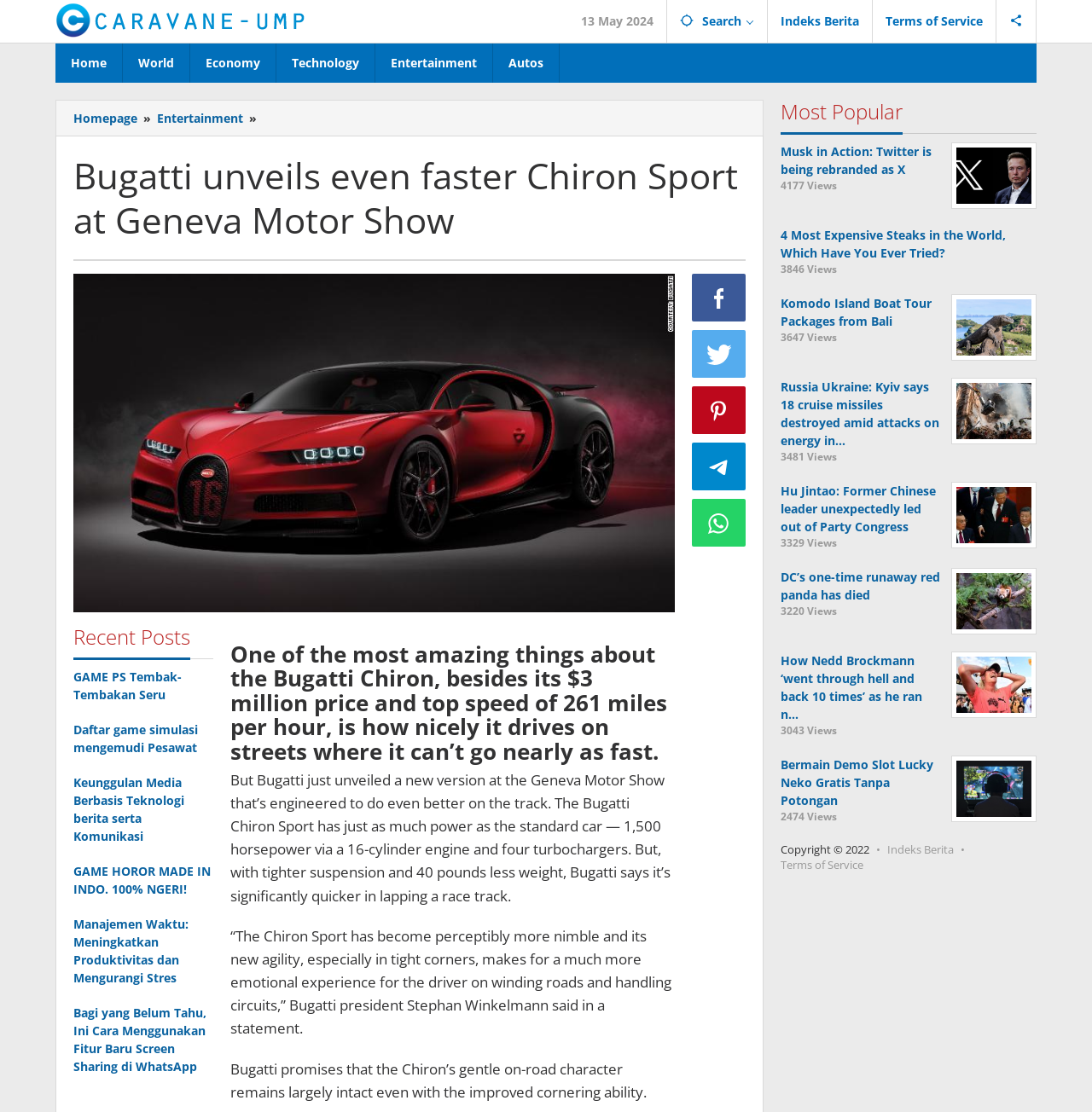How many views does the article 'Musk in Action: Twitter is being rebranded as X' have?
Your answer should be a single word or phrase derived from the screenshot.

4177